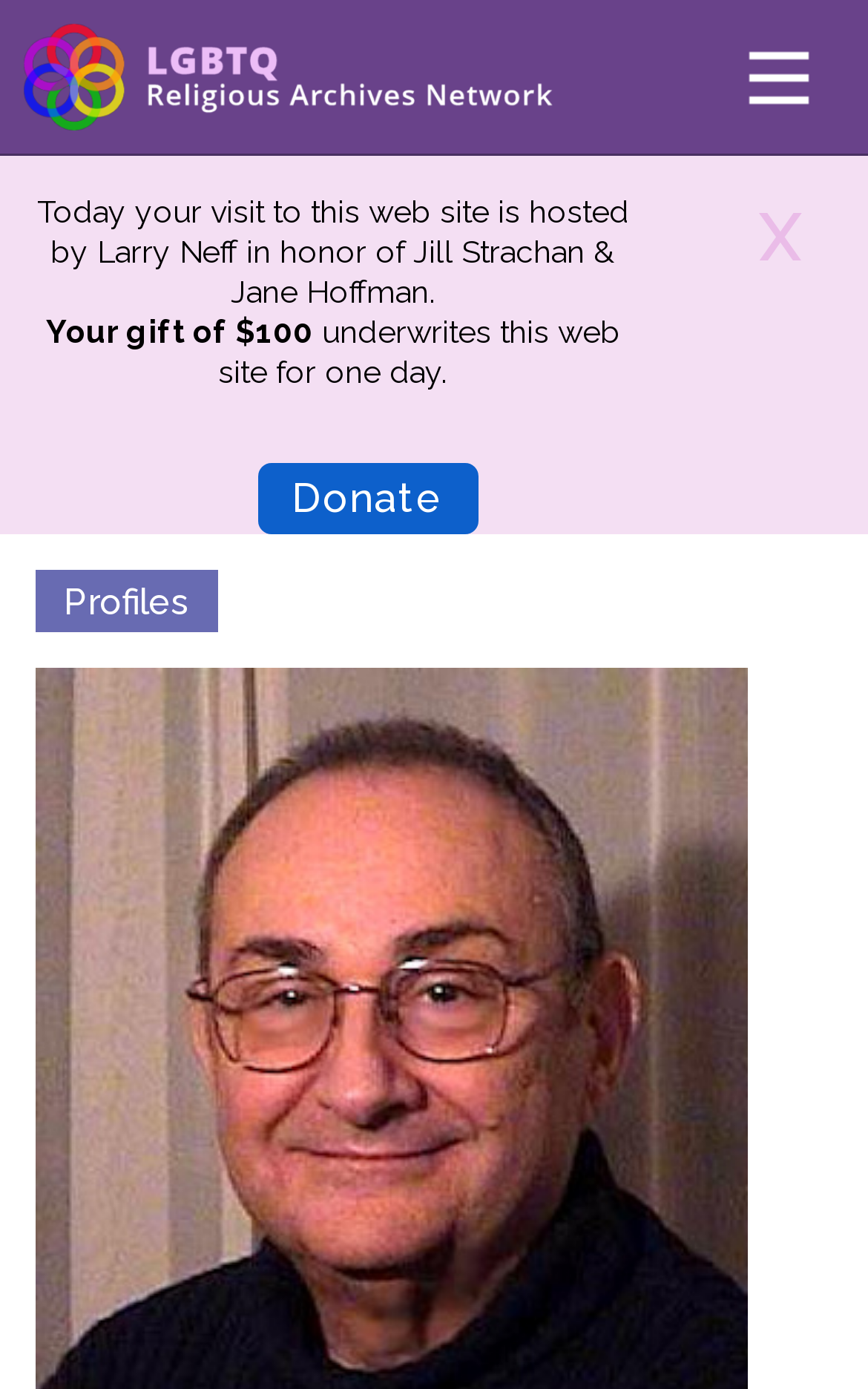Please identify the bounding box coordinates of the element that needs to be clicked to execute the following command: "Donate to the website". Provide the bounding box using four float numbers between 0 and 1, formatted as [left, top, right, bottom].

[0.297, 0.333, 0.551, 0.385]